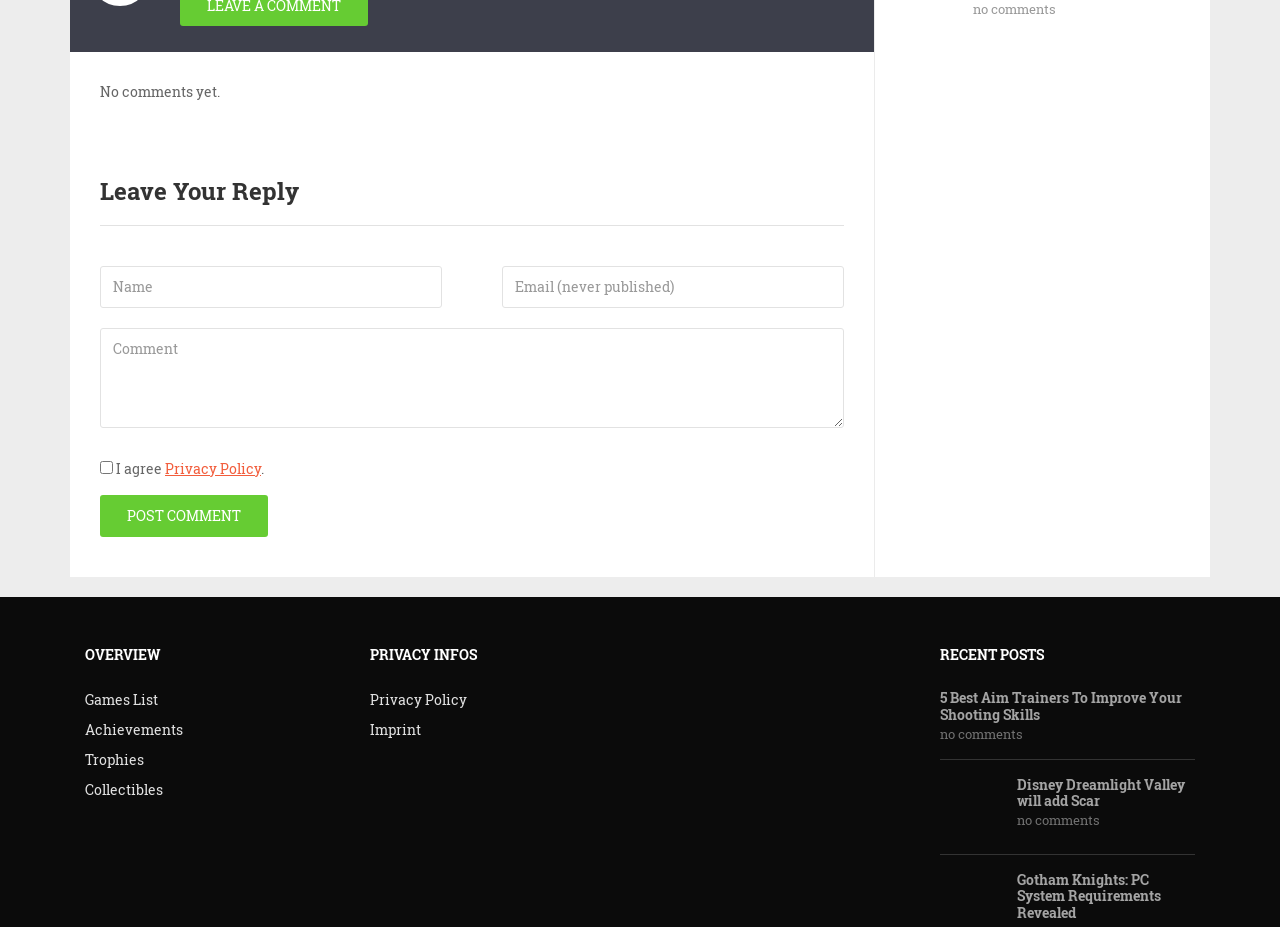Locate the UI element that matches the description name="email" placeholder="Email (never published)" in the webpage screenshot. Return the bounding box coordinates in the format (top-left x, top-left y, bottom-right x, bottom-right y), with values ranging from 0 to 1.

[0.392, 0.287, 0.659, 0.332]